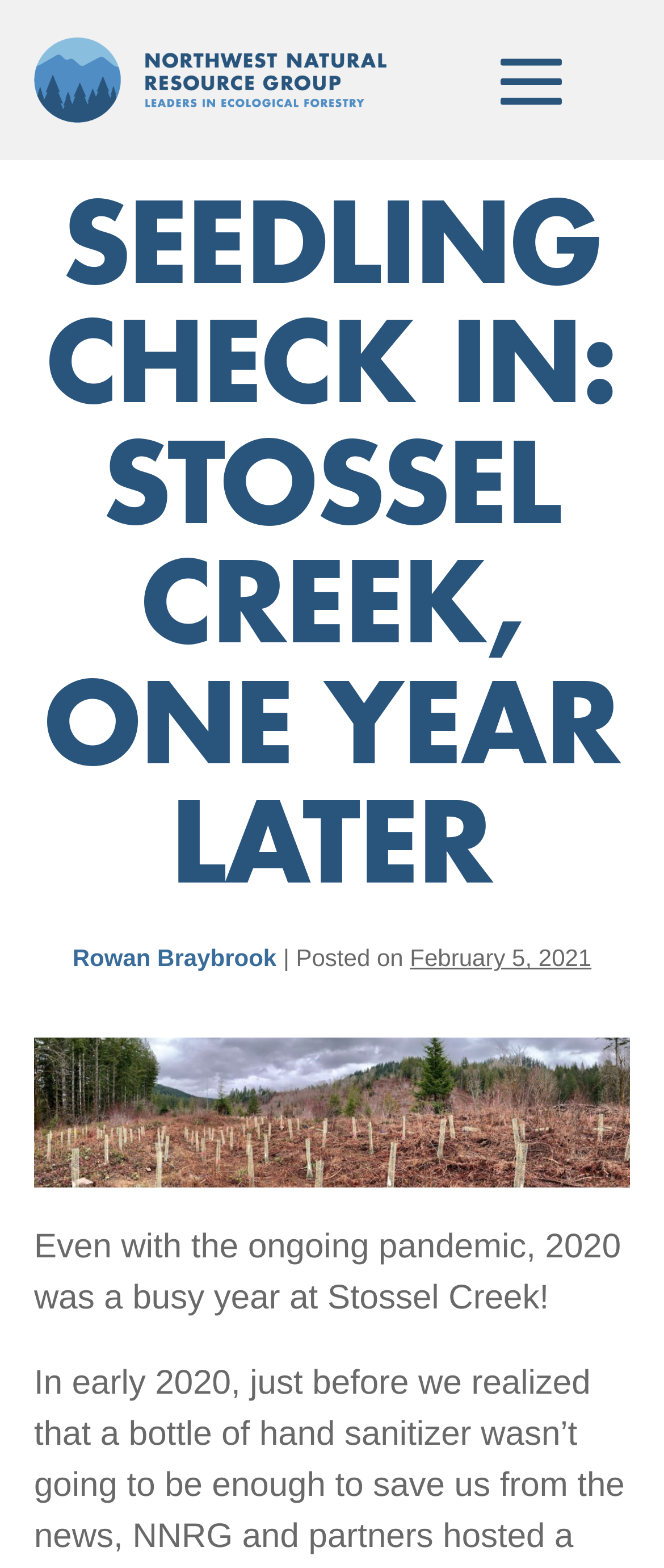Who is the author of the article?
Look at the image and answer the question using a single word or phrase.

Rowan Braybrook